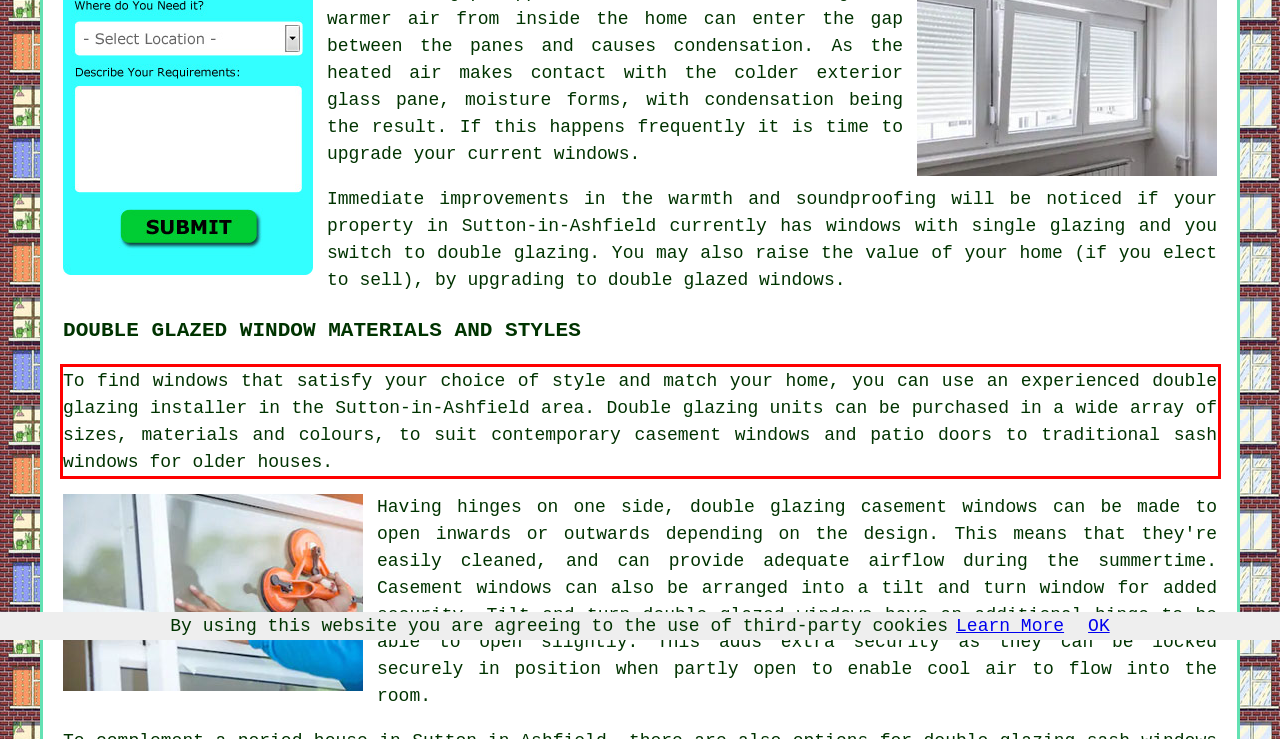You are presented with a screenshot containing a red rectangle. Extract the text found inside this red bounding box.

To find windows that satisfy your choice of style and match your home, you can use an experienced double glazing installer in the Sutton-in-Ashfield area. Double glazing units can be purchased in a wide array of sizes, materials and colours, to suit contemporary casement windows and patio doors to traditional sash windows for older houses.